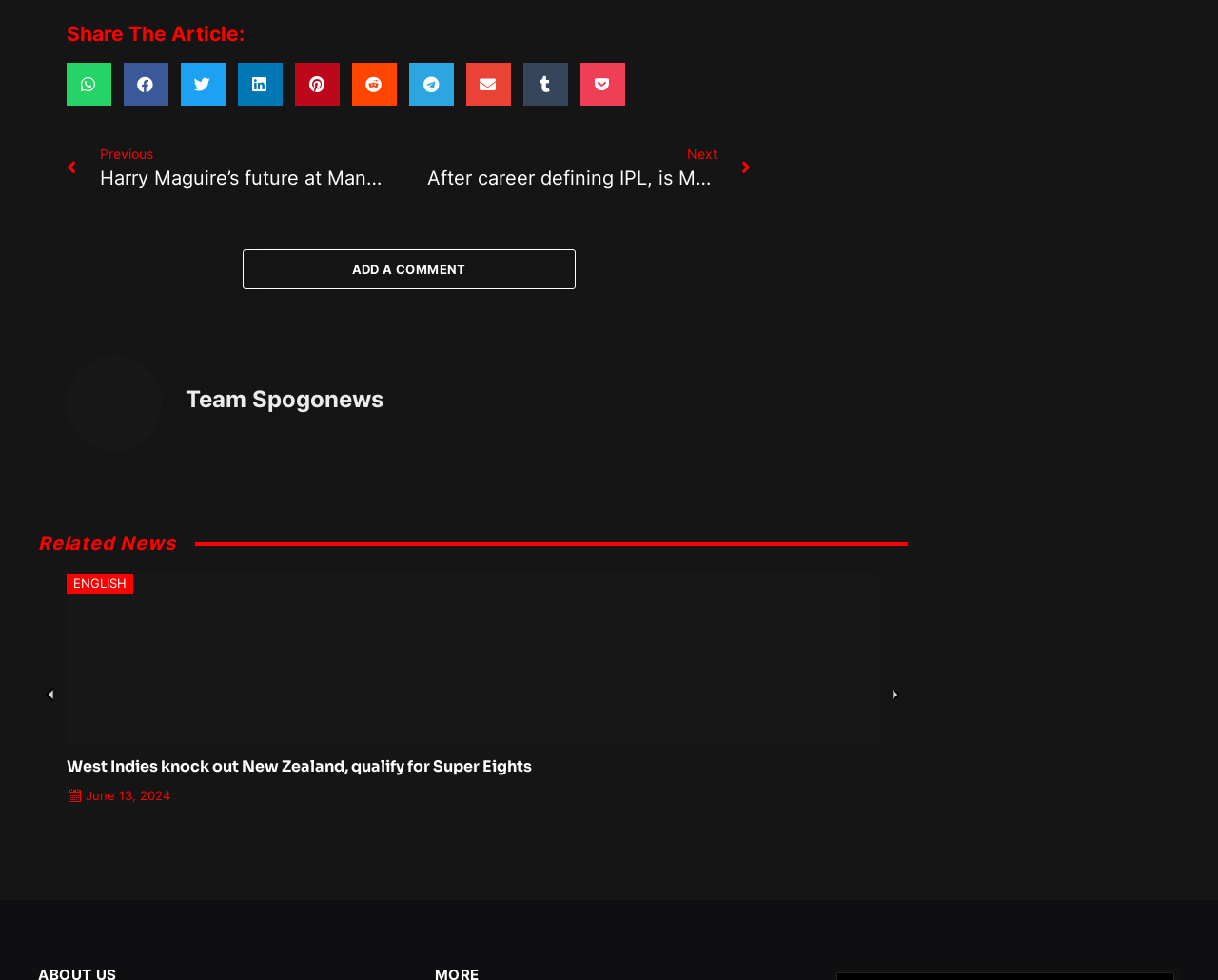Specify the bounding box coordinates of the area that needs to be clicked to achieve the following instruction: "Add a comment".

[0.199, 0.254, 0.472, 0.295]